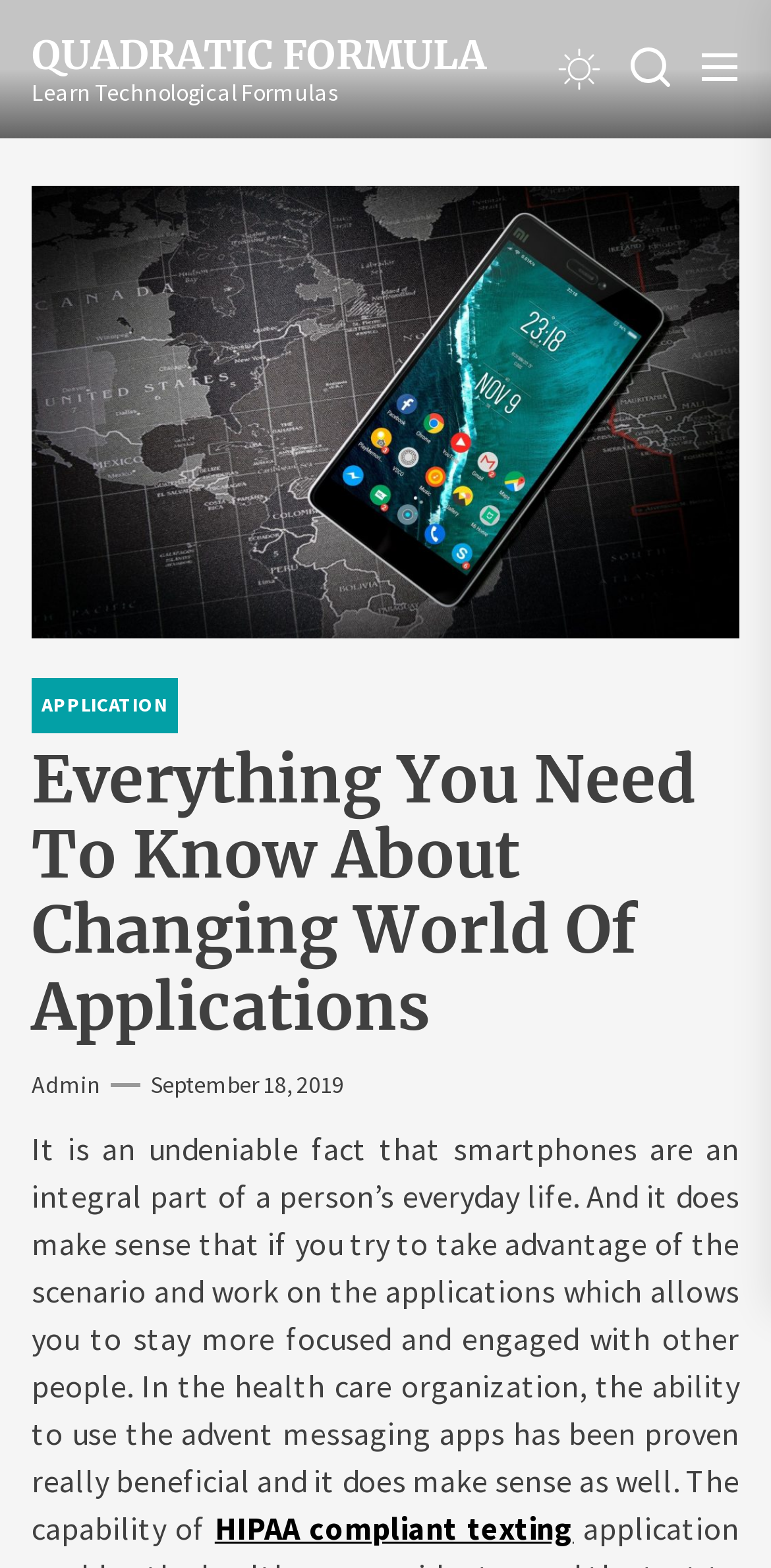Identify the first-level heading on the webpage and generate its text content.

Everything You Need To Know About Changing World Of Applications